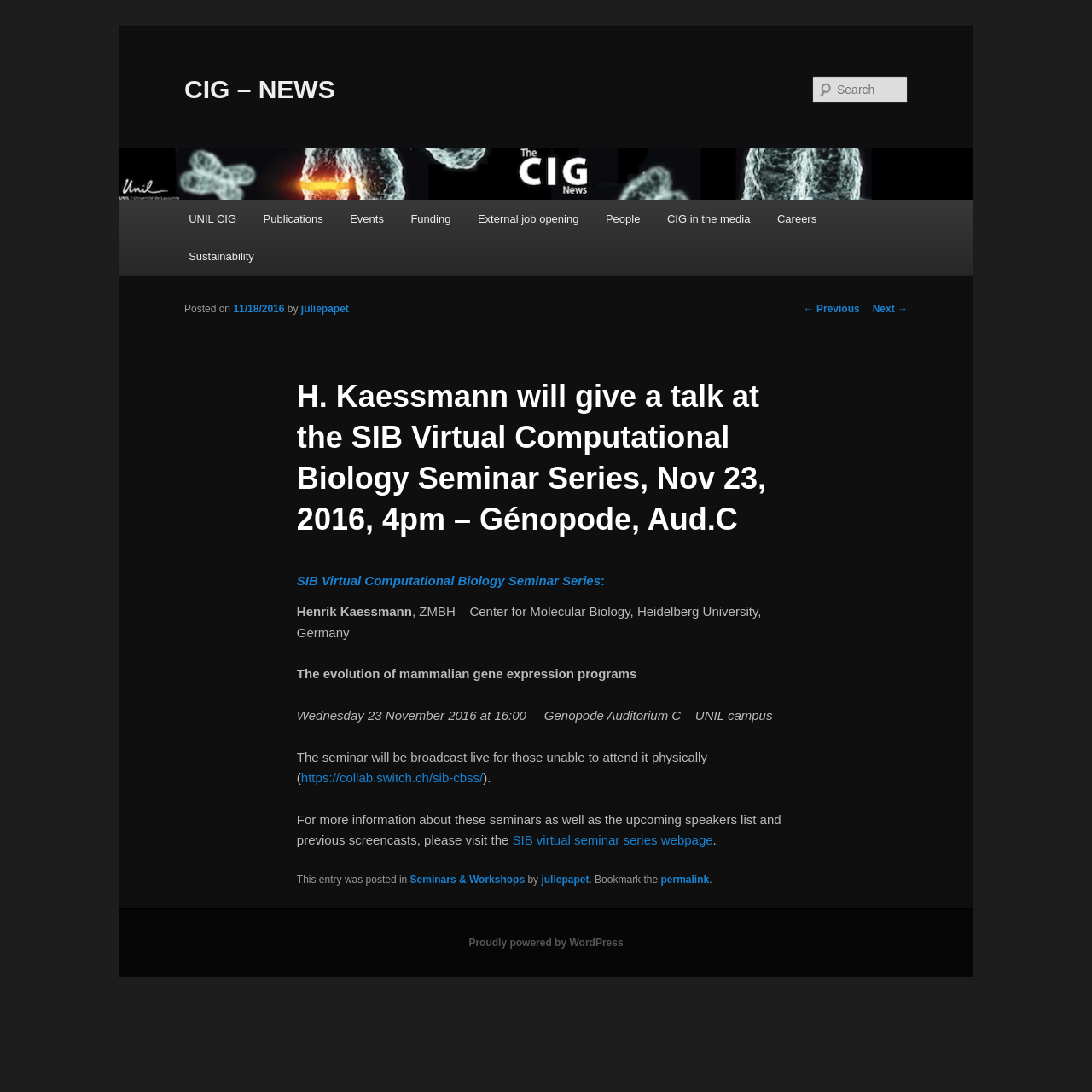Determine the bounding box coordinates for the clickable element required to fulfill the instruction: "Visit the SIB virtual seminar series webpage". Provide the coordinates as four float numbers between 0 and 1, i.e., [left, top, right, bottom].

[0.469, 0.763, 0.653, 0.776]